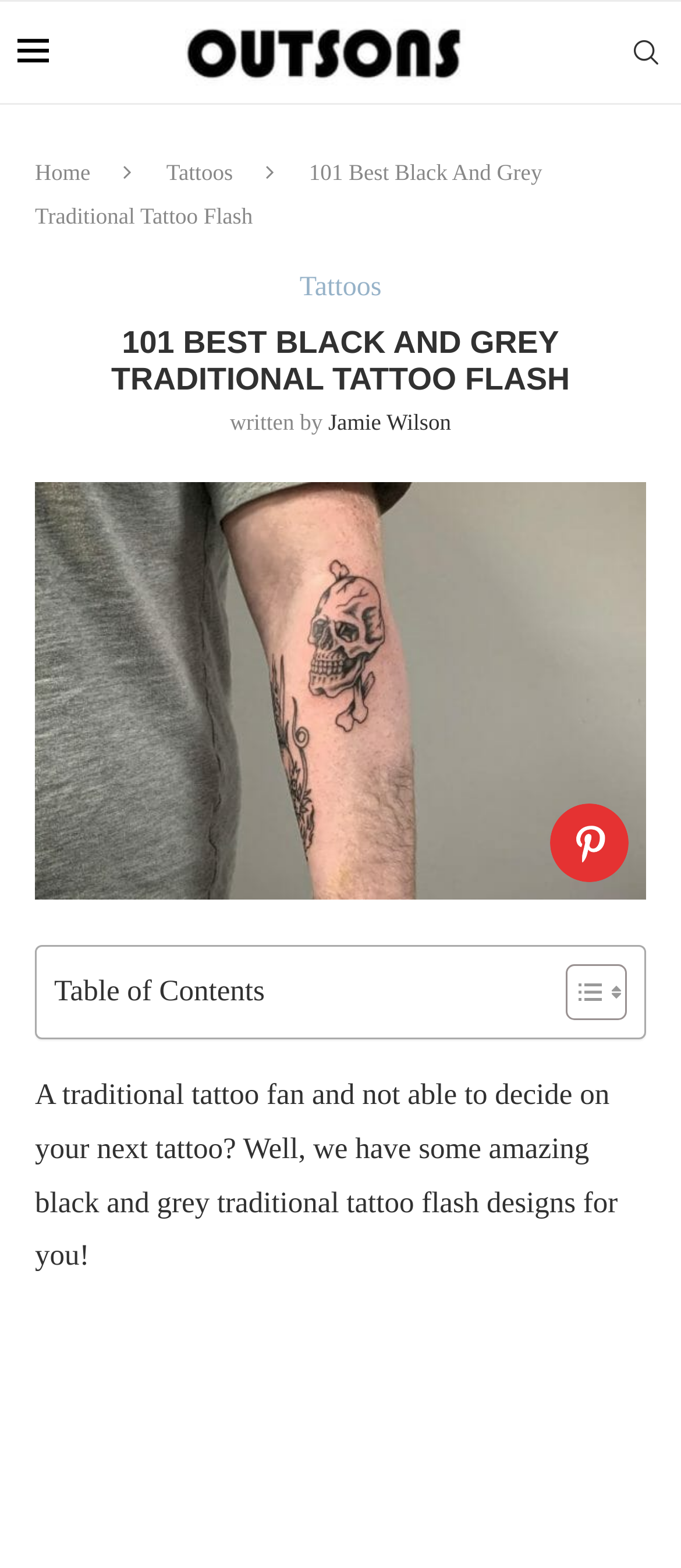Please provide a brief answer to the following inquiry using a single word or phrase:
What is the purpose of the webpage?

Showcasing tattoo designs